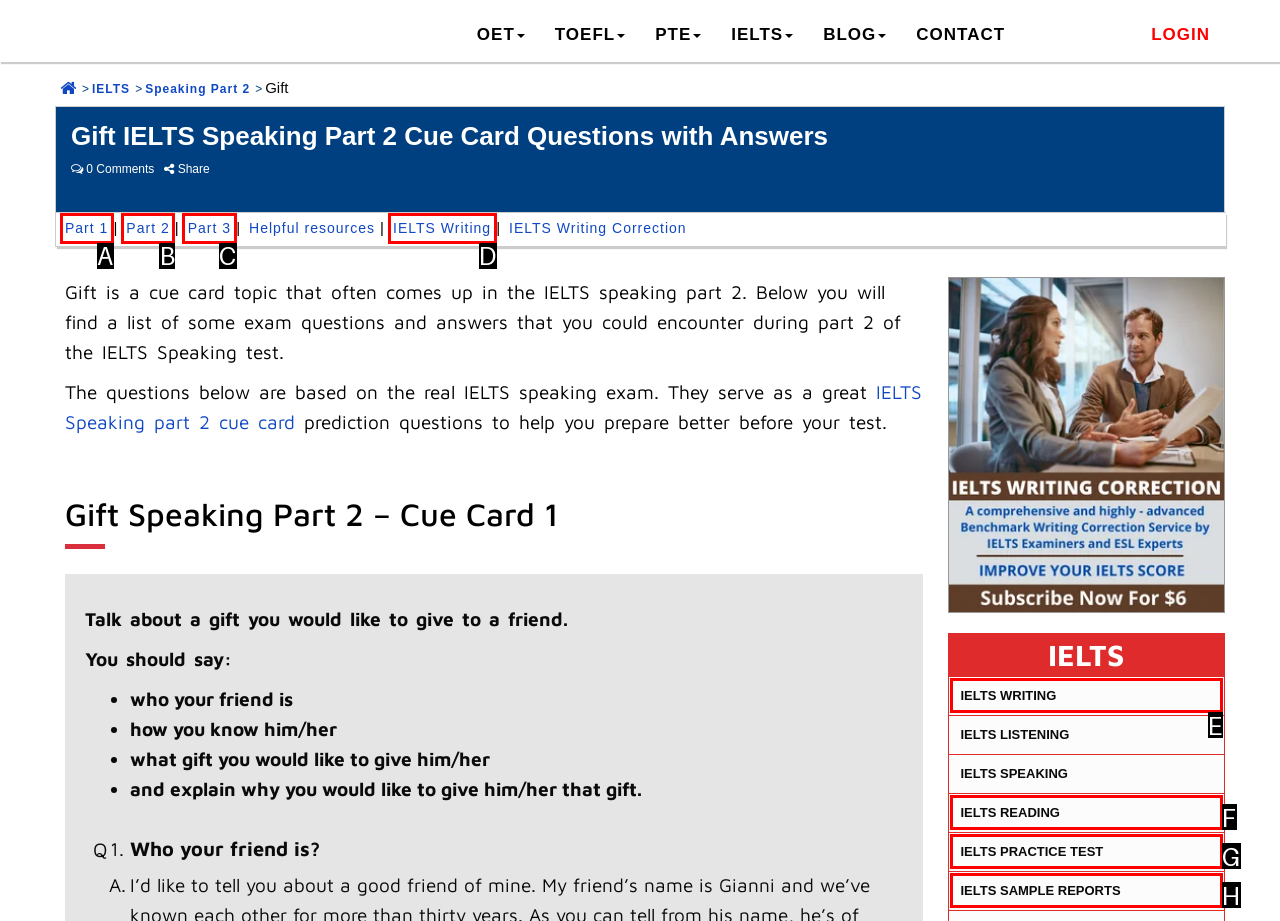Based on the description: Articles, find the HTML element that matches it. Provide your answer as the letter of the chosen option.

None